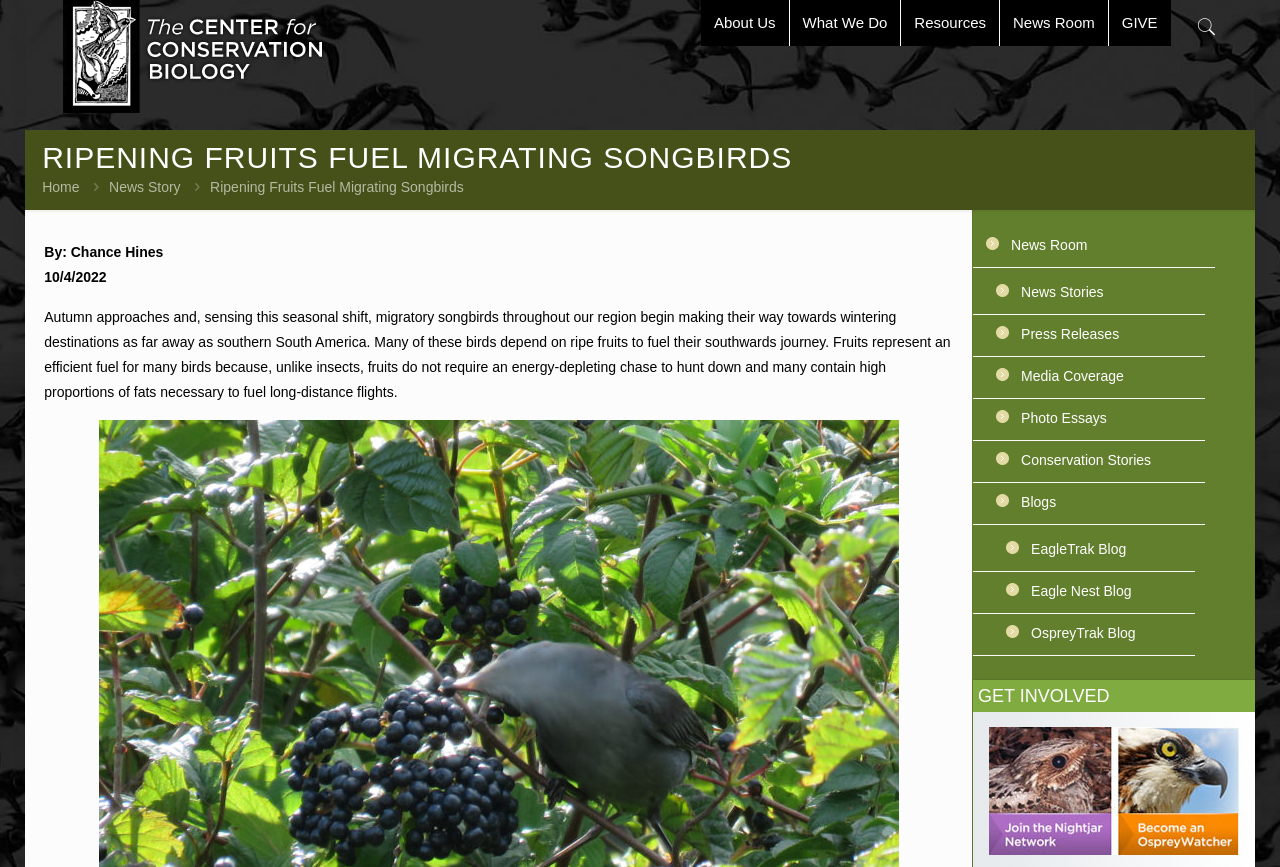Provide a single word or phrase to answer the given question: 
What is the name of the organization?

The Center for Conservation Biology